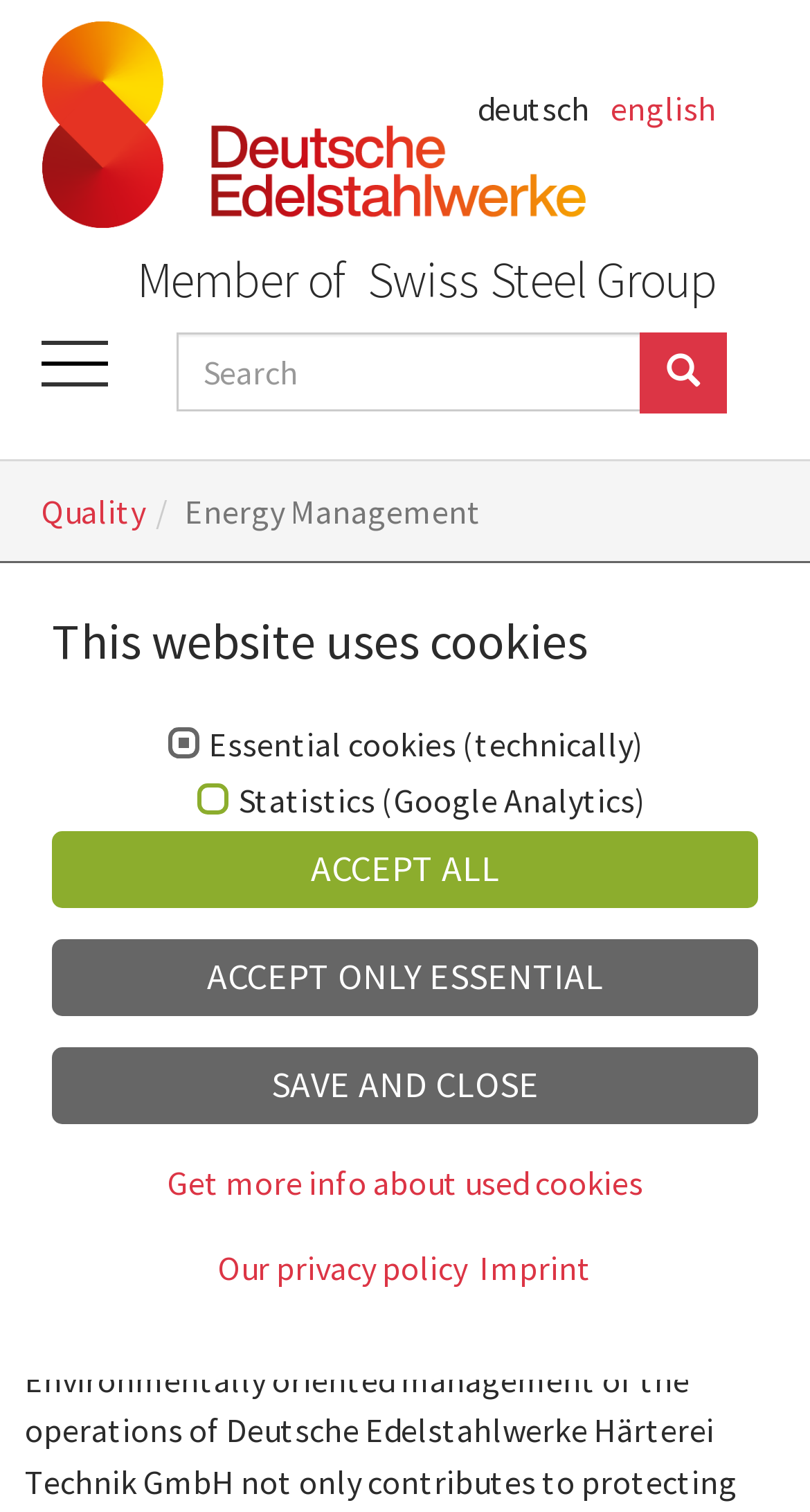Identify the bounding box for the UI element described as: "name="tx_indexedsearch_pi2[search][sword]" placeholder="Search"". The coordinates should be four float numbers between 0 and 1, i.e., [left, top, right, bottom].

[0.217, 0.22, 0.792, 0.272]